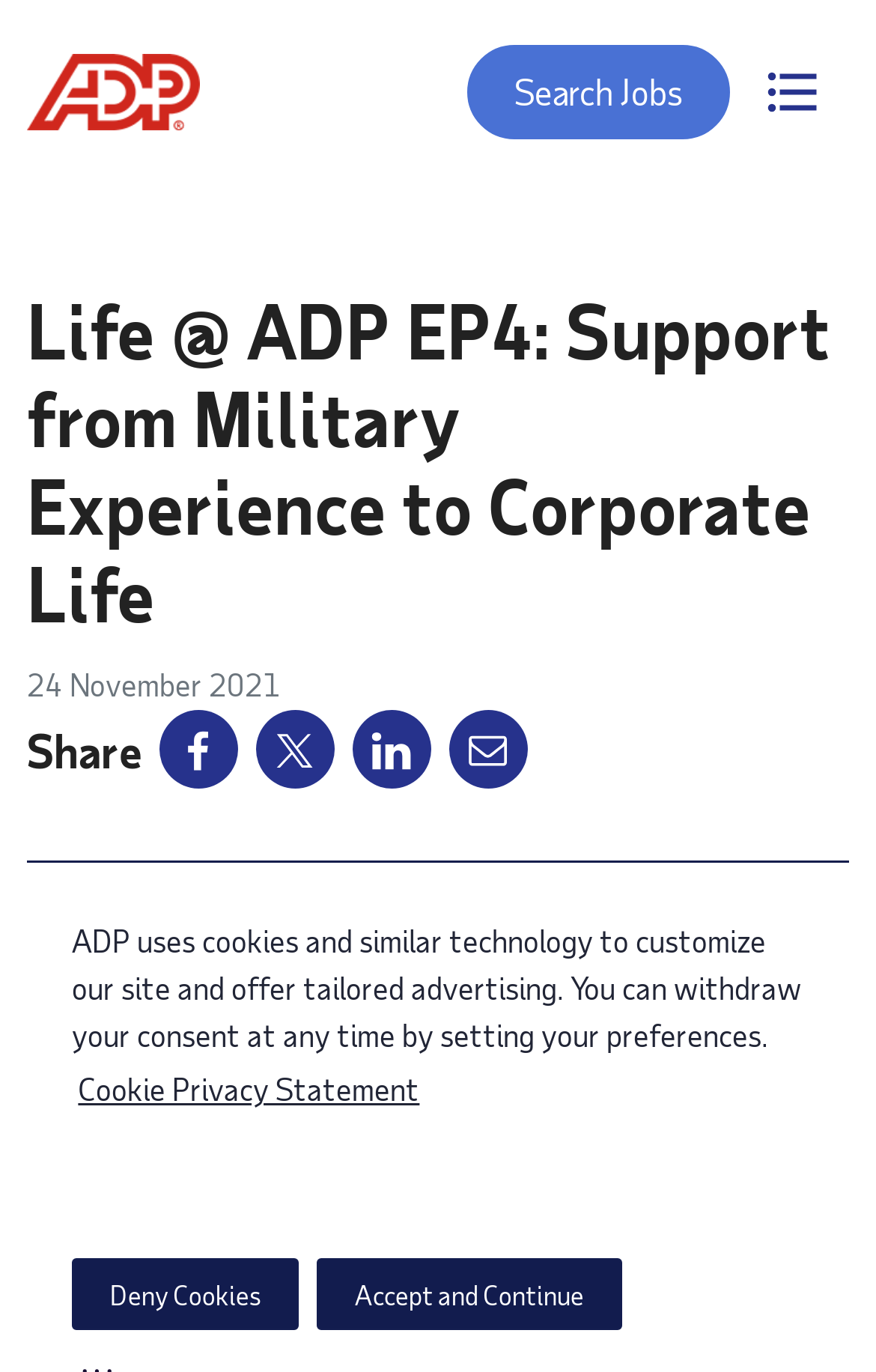Find the UI element described as: "+34 881 816 400" and predict its bounding box coordinates. Ensure the coordinates are four float numbers between 0 and 1, [left, top, right, bottom].

None